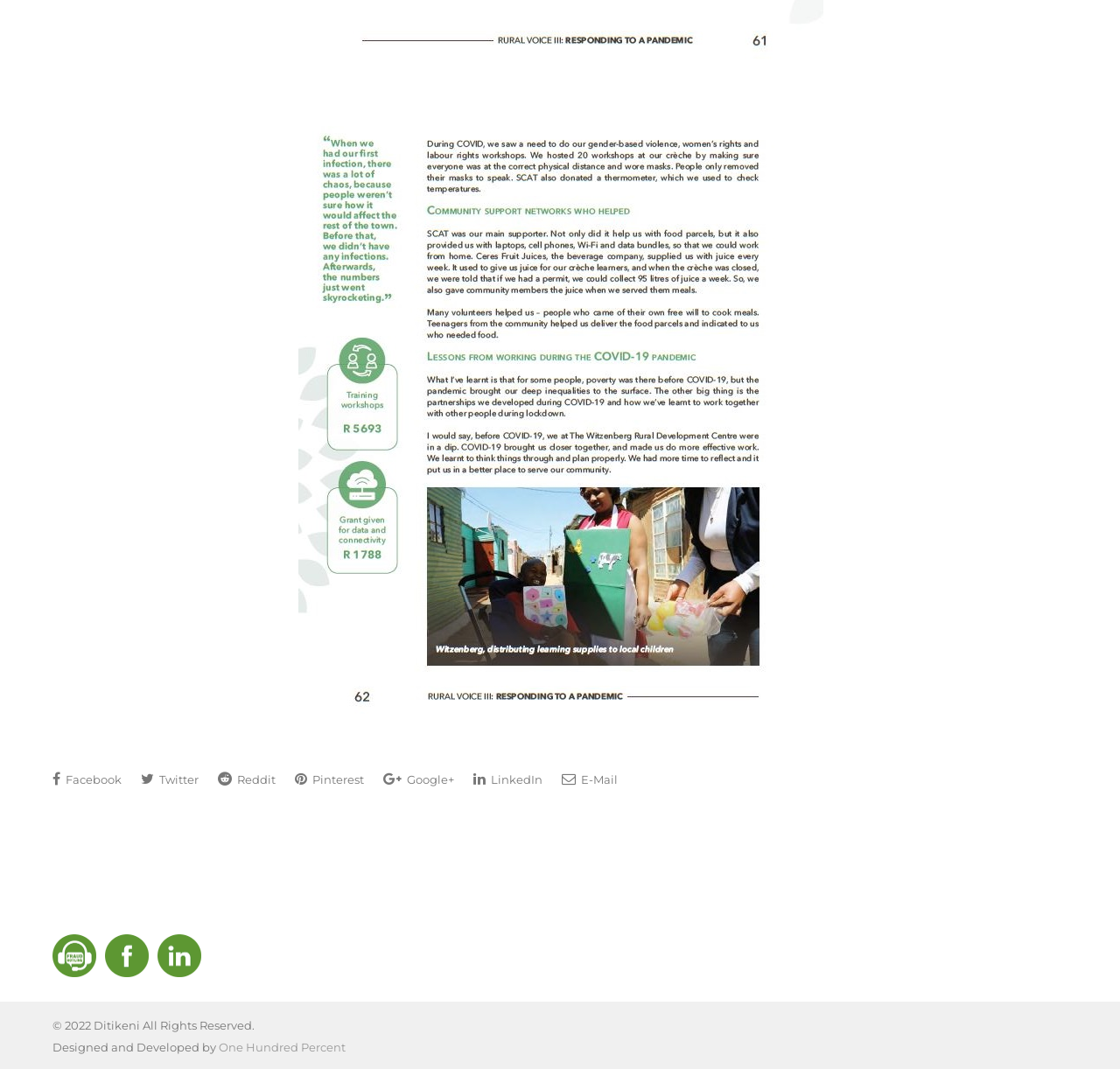Please identify the bounding box coordinates of where to click in order to follow the instruction: "Visit Witzenberg Rural Development Centre".

[0.047, 0.065, 0.953, 0.681]